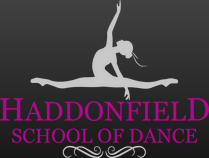Offer a detailed caption for the image presented.

The image features the logo of the Haddonfield School of Dance, prominently displaying a graceful dancer in mid-split, symbolizing elegance and movement. The logo is set against a dark background, with the words "HADDONFIELD SCHOOL OF DANCE" written in an eye-catching pink font beneath the dancer. This design reflects the school's commitment to dance education, embodying both artistic expression and a welcoming atmosphere for students of all ages. The logo serves as a visual representation of the school's dedication to providing quality and enjoyable dance instruction.